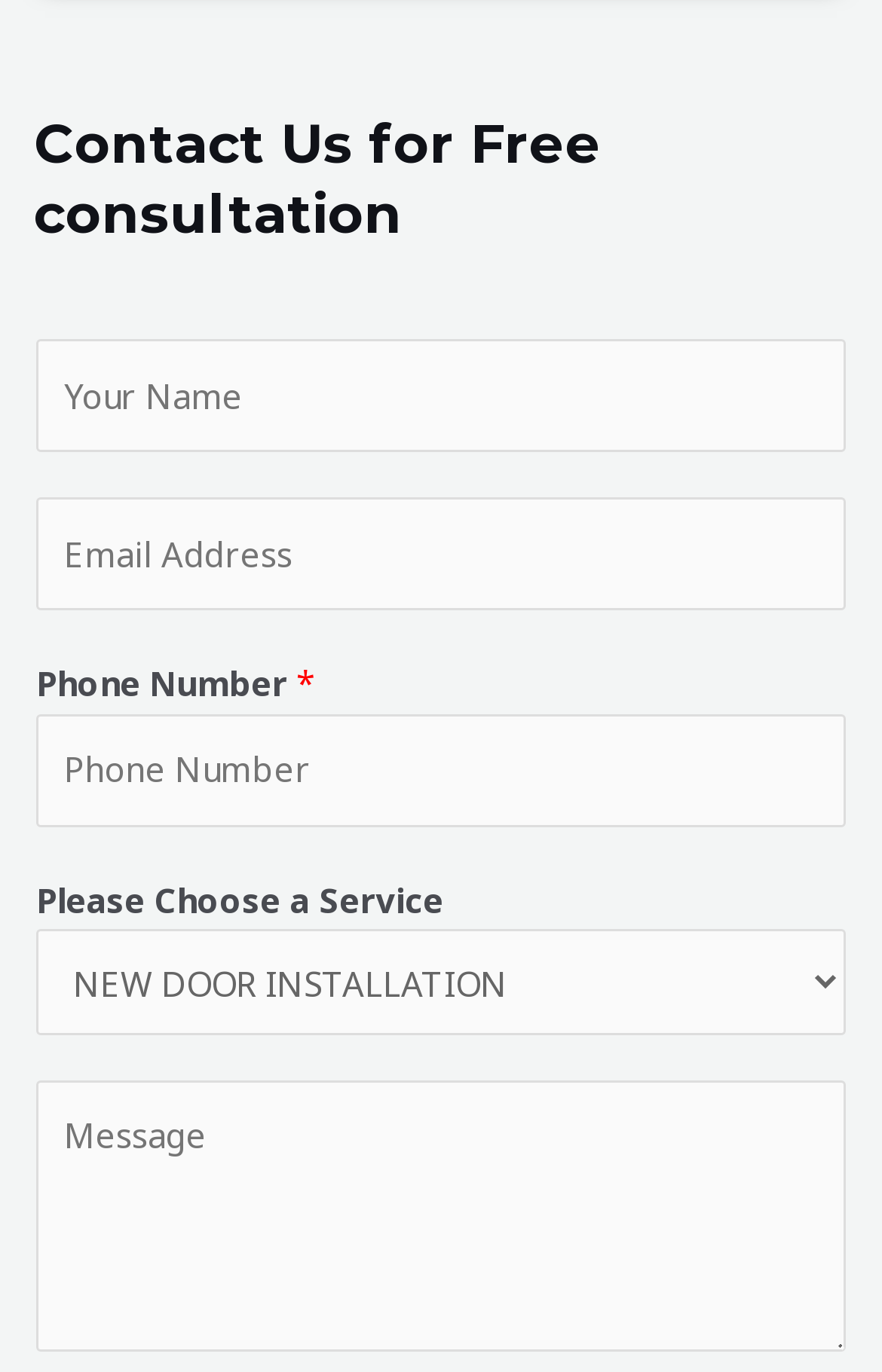Determine the bounding box for the UI element as described: "parent_node: Your Message name="wpforms[fields][2]" placeholder="Message"". The coordinates should be represented as four float numbers between 0 and 1, formatted as [left, top, right, bottom].

[0.041, 0.787, 0.959, 0.985]